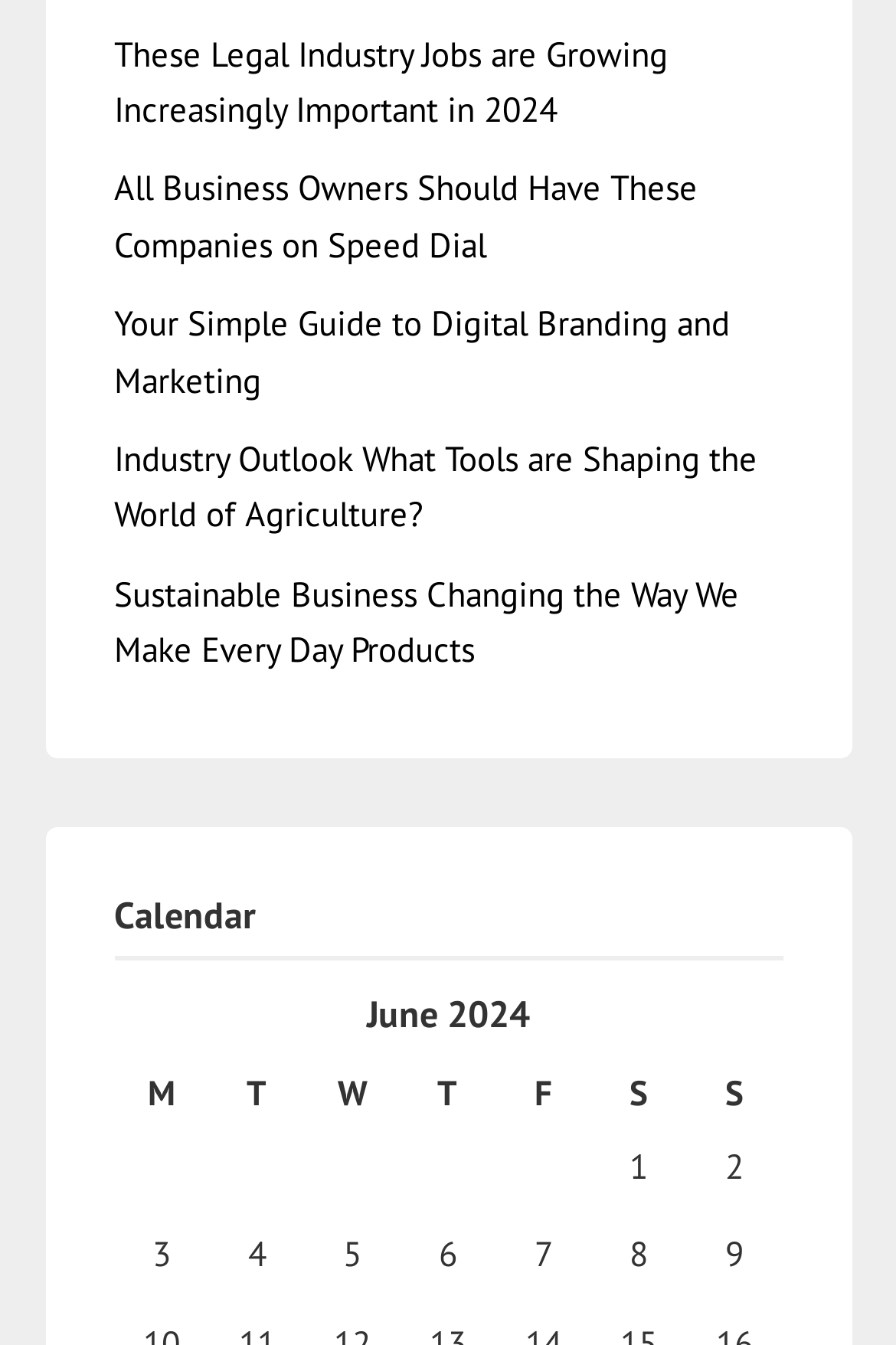What is the title of the first link?
Using the picture, provide a one-word or short phrase answer.

These Legal Industry Jobs